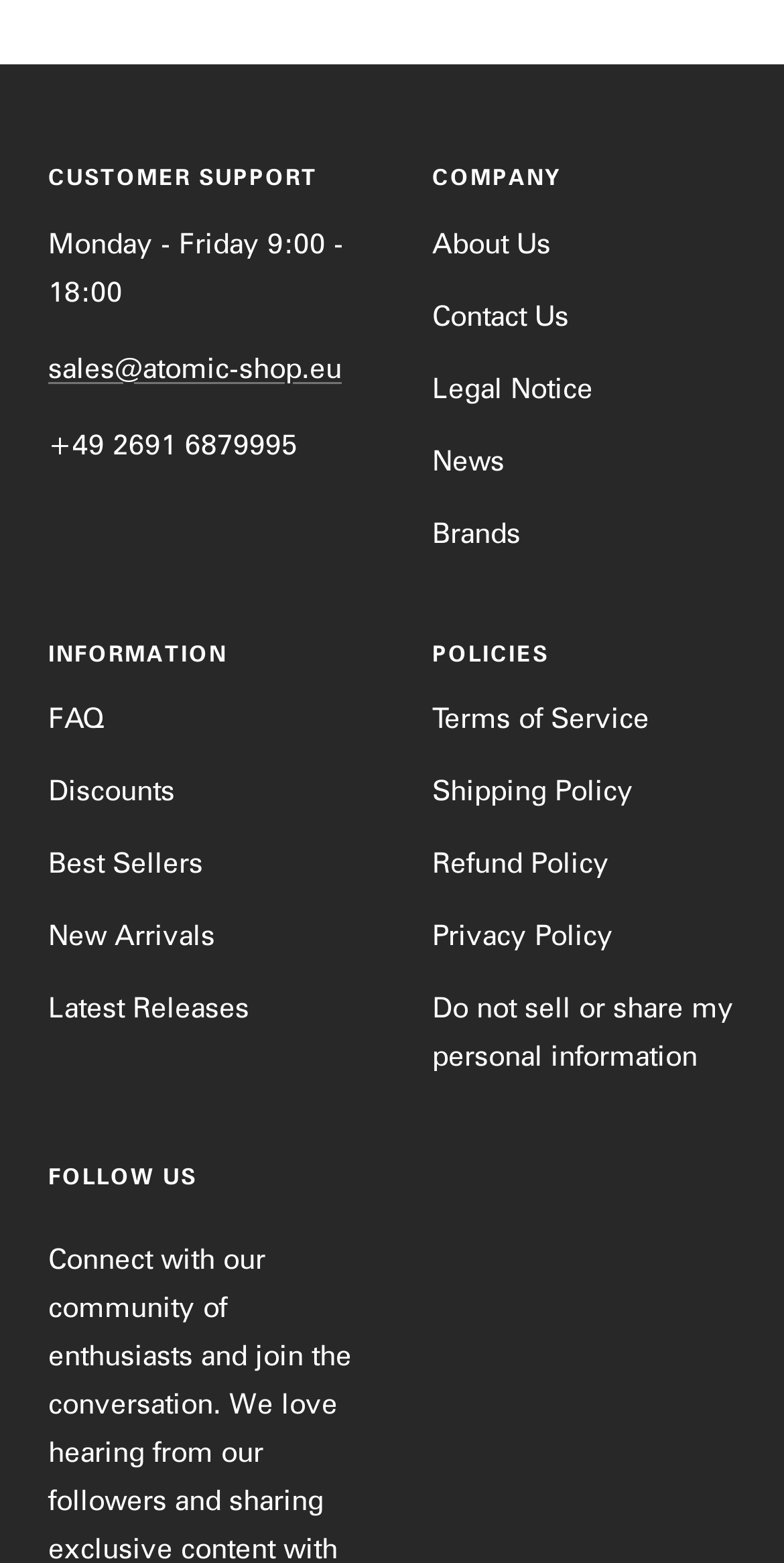Identify the bounding box coordinates for the region to click in order to carry out this instruction: "Follow the company on social media". Provide the coordinates using four float numbers between 0 and 1, formatted as [left, top, right, bottom].

[0.062, 0.742, 0.251, 0.762]